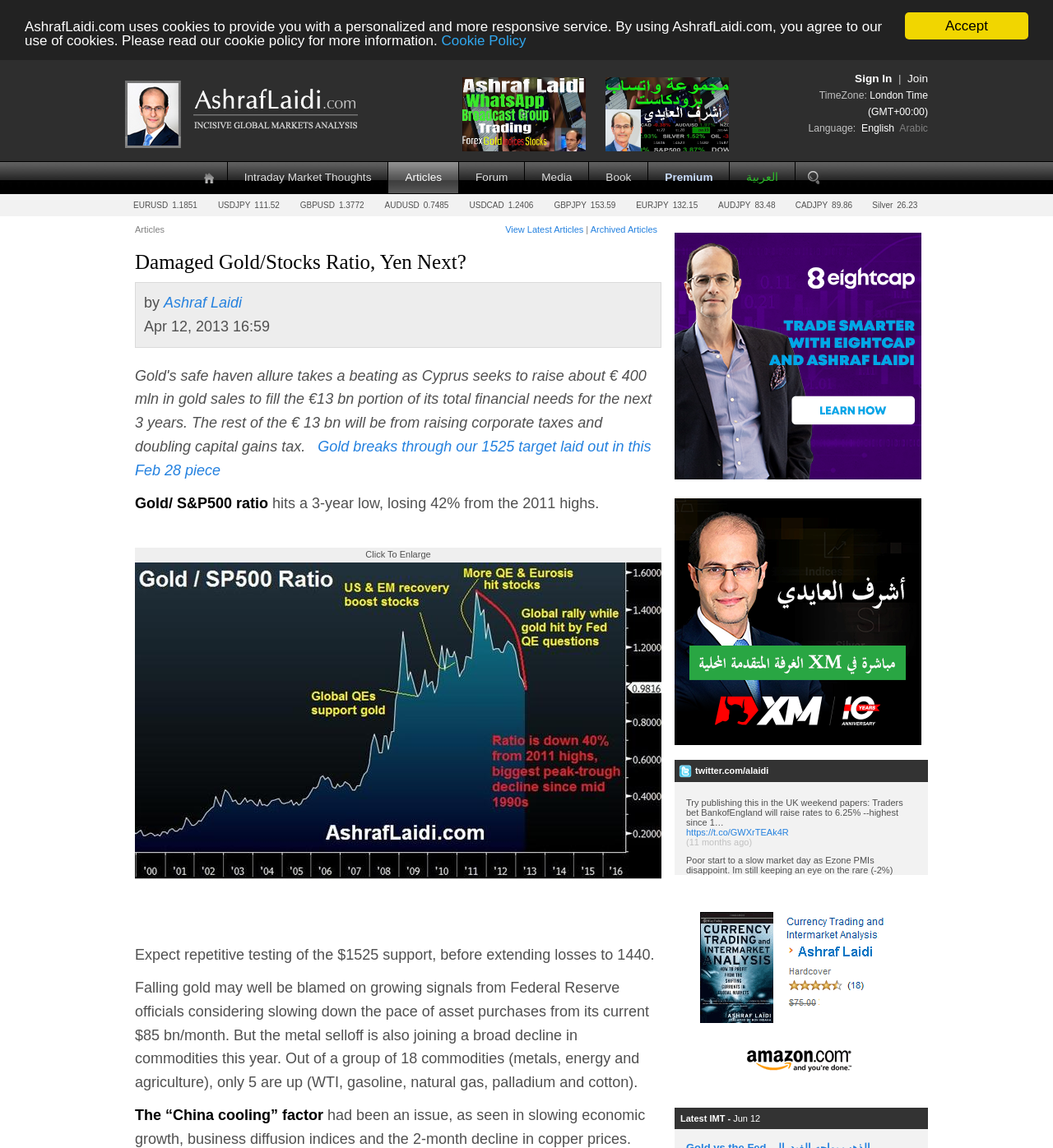Bounding box coordinates are to be given in the format (top-left x, top-left y, bottom-right x, bottom-right y). All values must be floating point numbers between 0 and 1. Provide the bounding box coordinate for the UI element described as: Terms & Politics

None